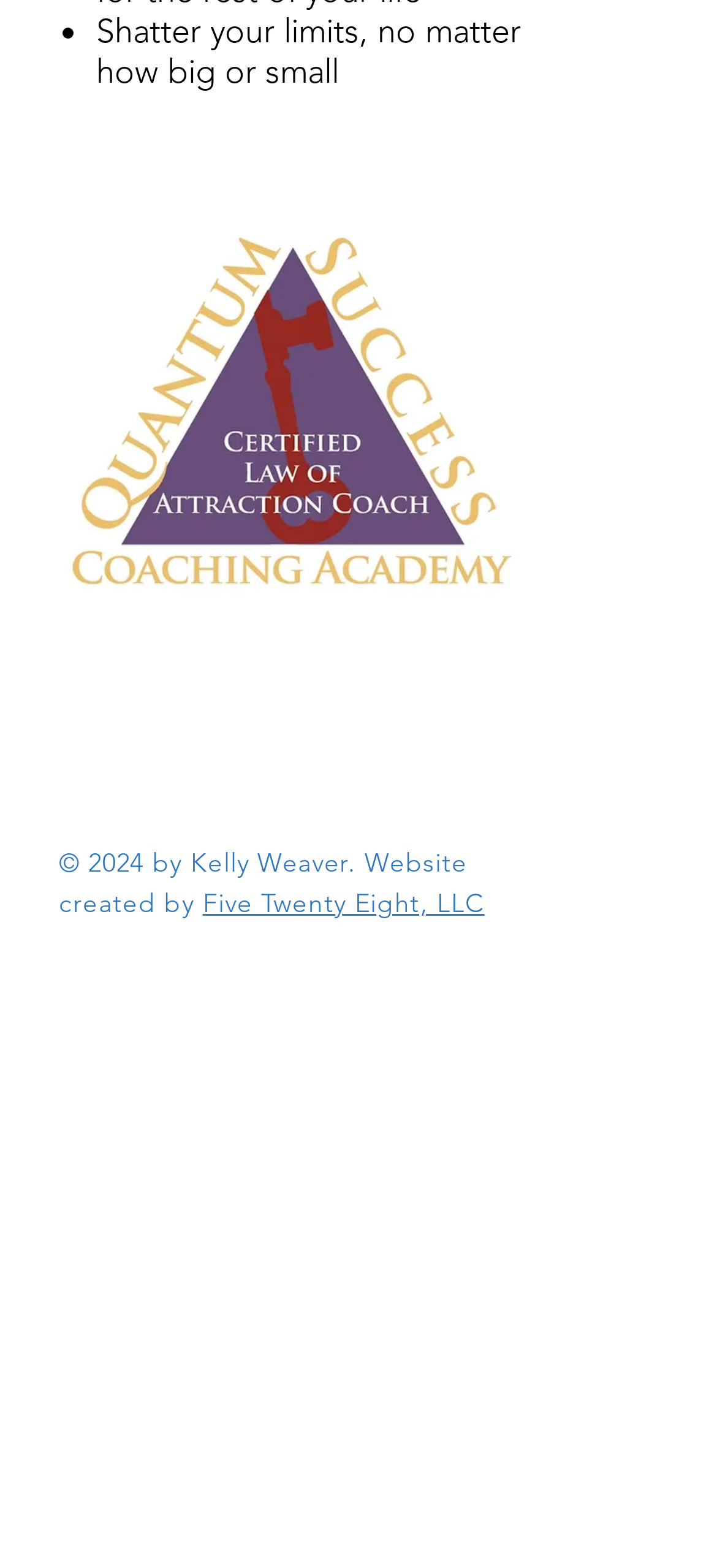Given the following UI element description: "aria-label="TikTok"", find the bounding box coordinates in the webpage screenshot.

[0.623, 0.639, 0.713, 0.68]